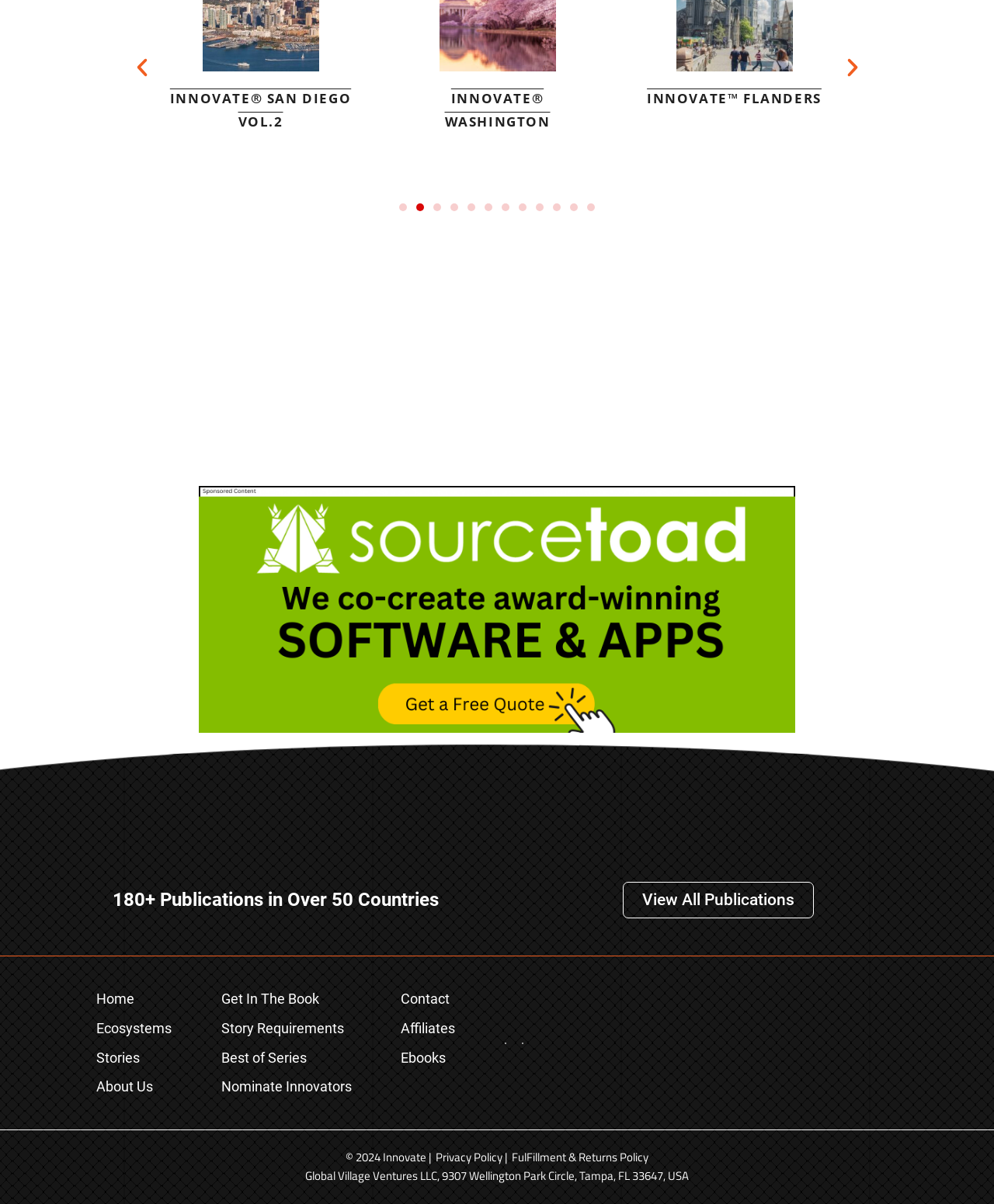Determine the bounding box coordinates of the clickable area required to perform the following instruction: "View All Publications". The coordinates should be represented as four float numbers between 0 and 1: [left, top, right, bottom].

[0.627, 0.732, 0.819, 0.763]